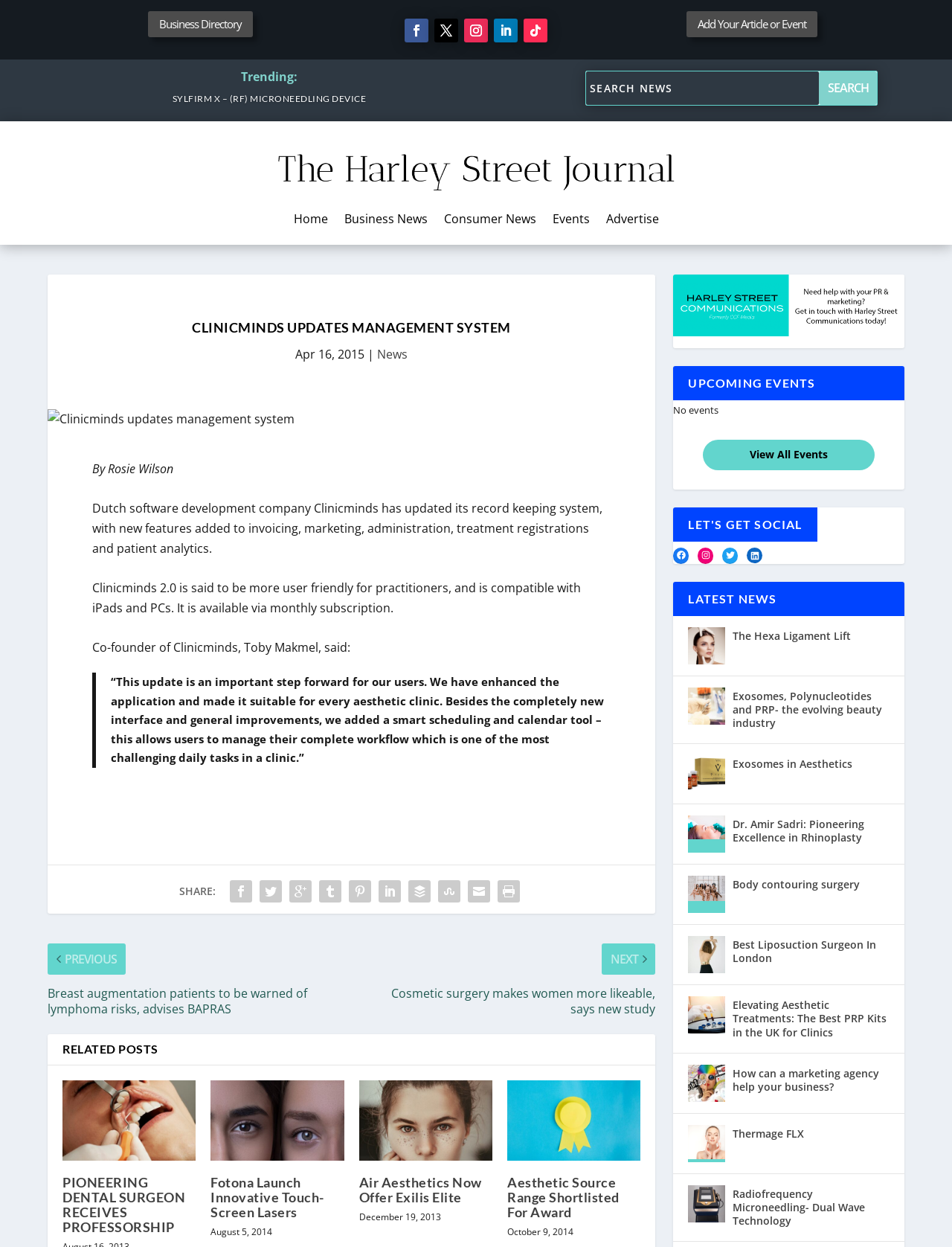Locate the bounding box of the UI element described in the following text: "title="PIONEERING DENTAL SURGEON RECEIVES PROFESSORSHIP"".

[0.066, 0.866, 0.206, 0.931]